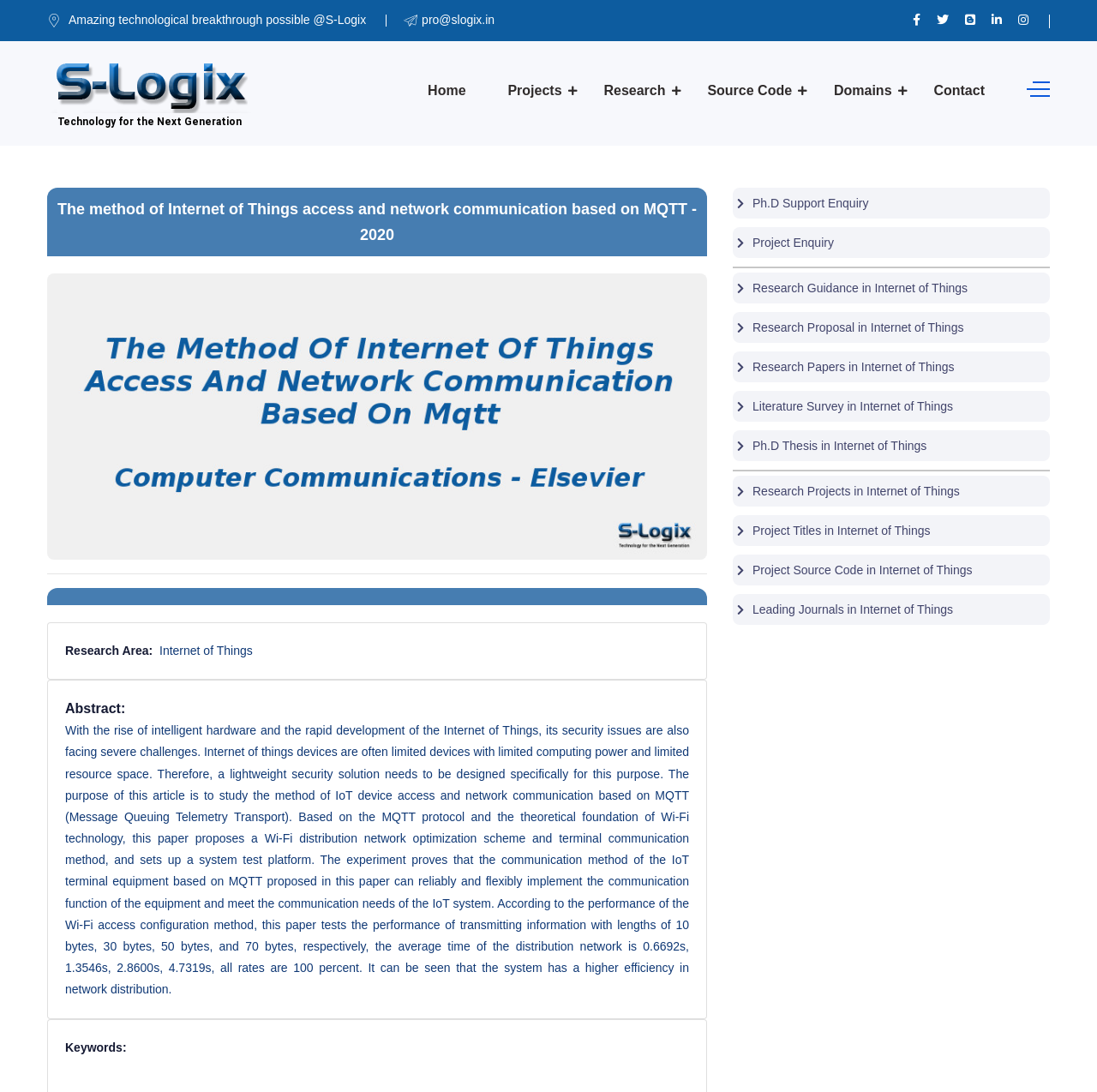Identify the bounding box coordinates of the element that should be clicked to fulfill this task: "View the Research page". The coordinates should be provided as four float numbers between 0 and 1, i.e., [left, top, right, bottom].

[0.55, 0.038, 0.607, 0.129]